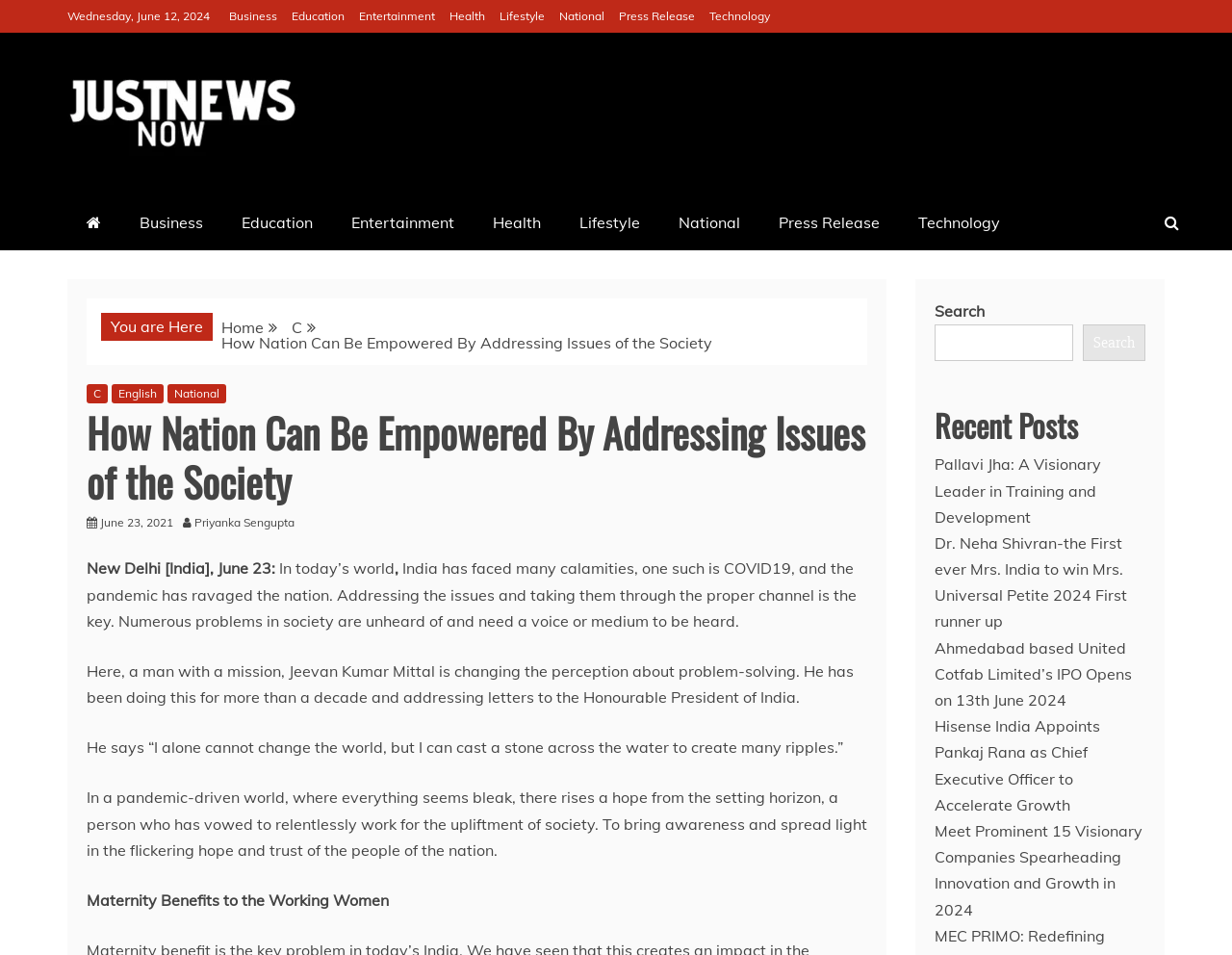Extract the main title from the webpage and generate its text.

How Nation Can Be Empowered By Addressing Issues of the Society